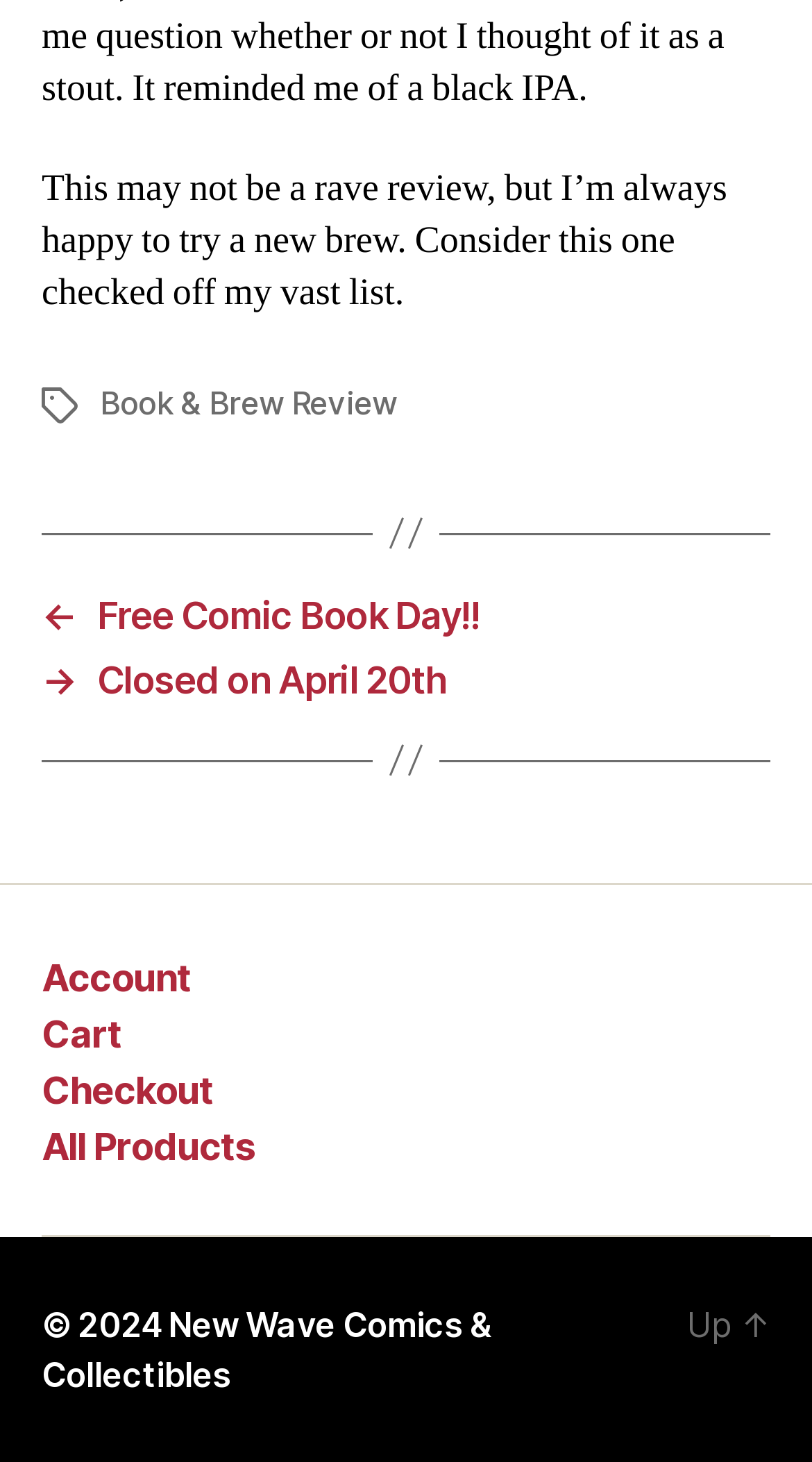Please identify the bounding box coordinates of where to click in order to follow the instruction: "View Our Featured Listings".

None